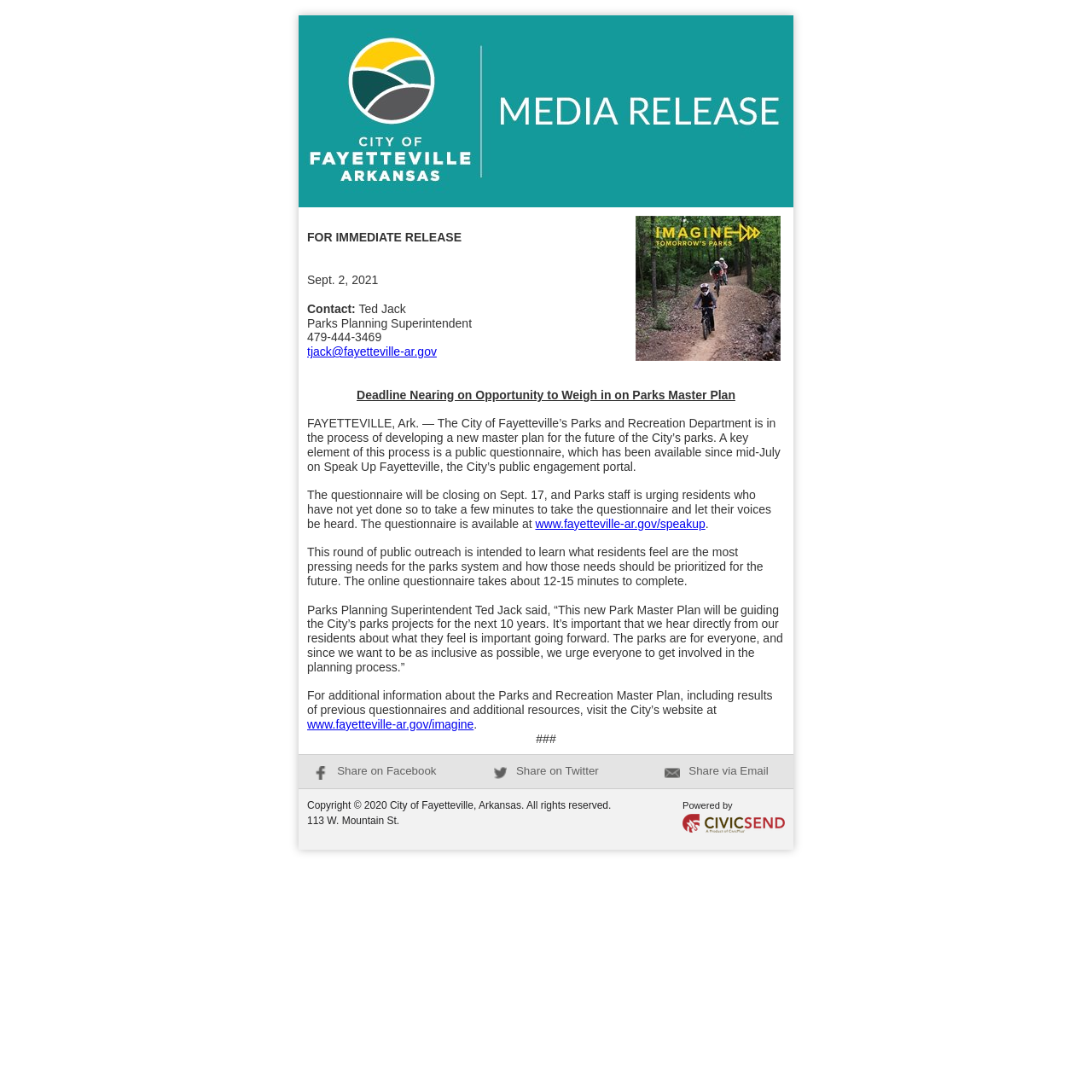Extract the bounding box coordinates of the UI element described: "Share via Email". Provide the coordinates in the format [left, top, right, bottom] with values ranging from 0 to 1.

[0.609, 0.7, 0.704, 0.712]